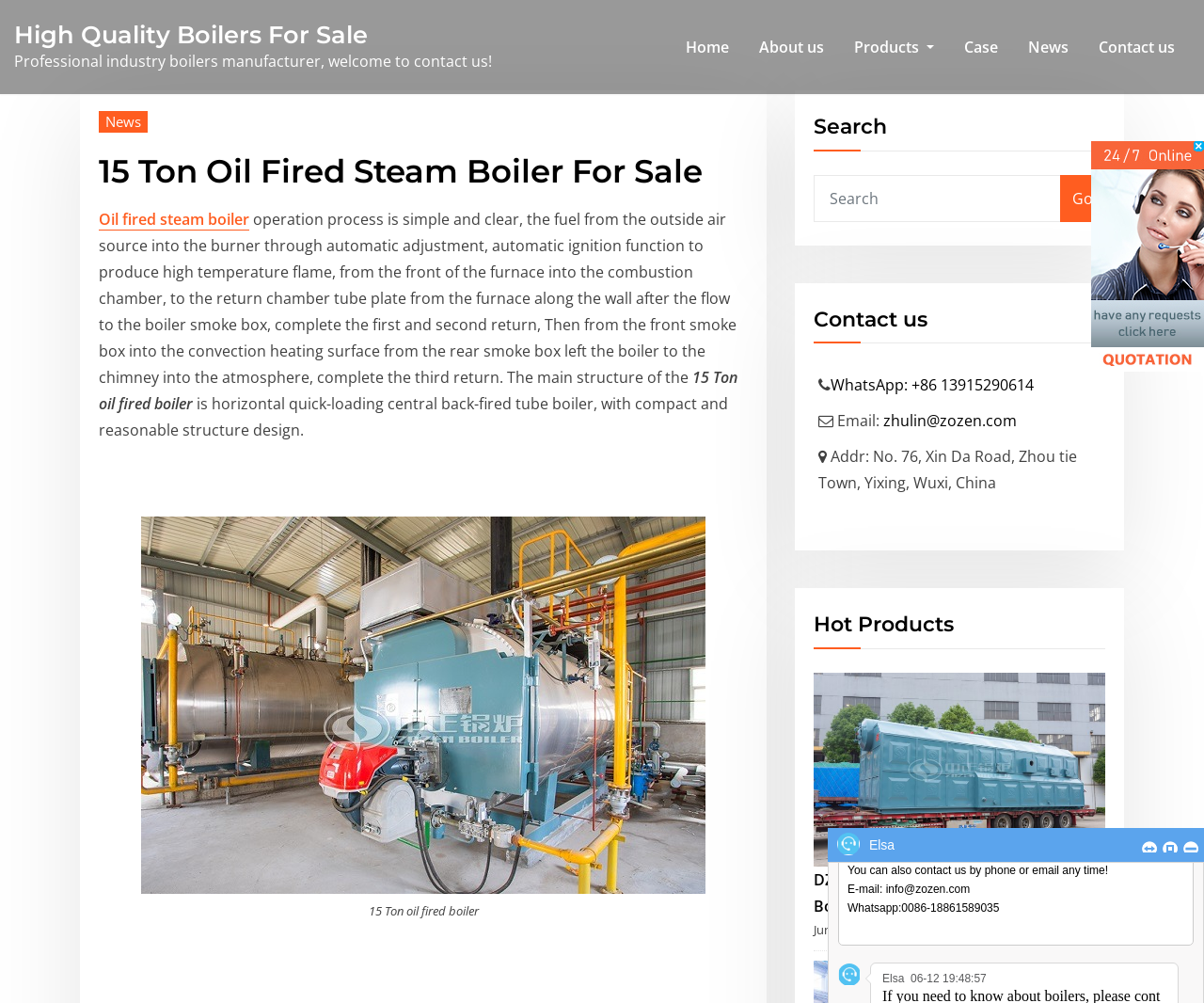Could you find the bounding box coordinates of the clickable area to complete this instruction: "View the 'Hot Products'"?

[0.676, 0.61, 0.918, 0.647]